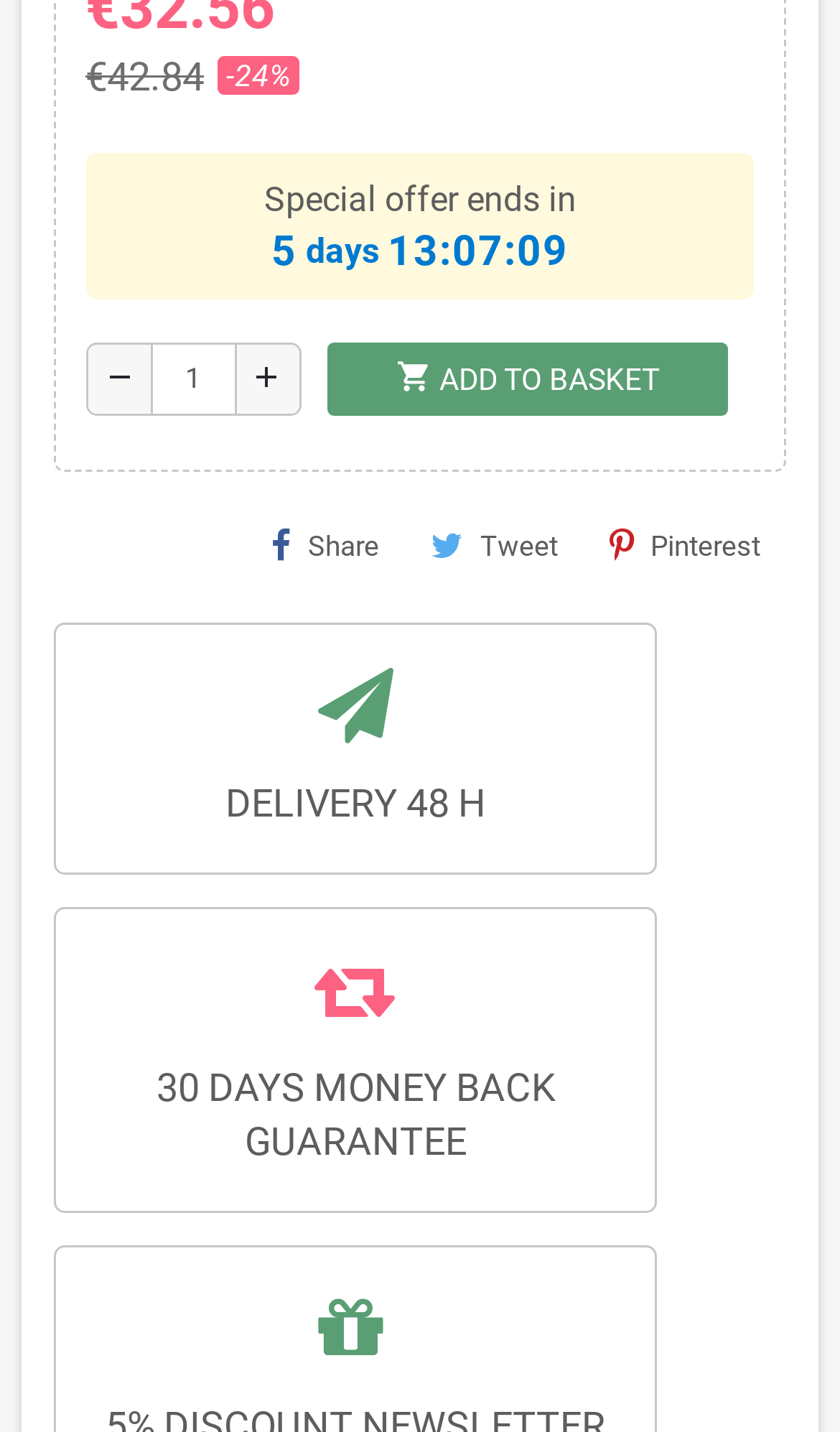Examine the screenshot and answer the question in as much detail as possible: What is the discount percentage?

The discount percentage is displayed as a static text '-24%' next to the current price, indicating the percentage of discount offered on the product.